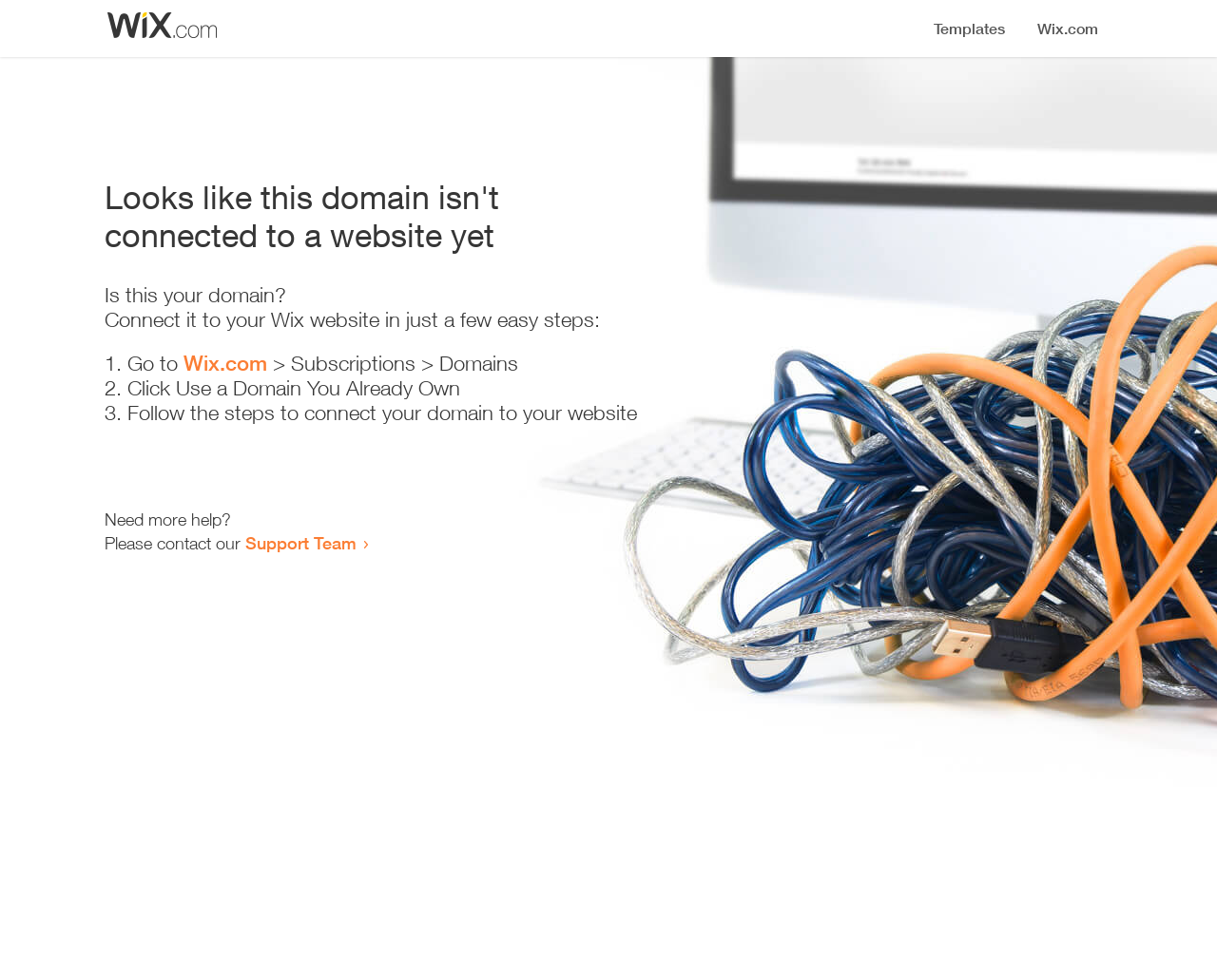Find and extract the text of the primary heading on the webpage.

Looks like this domain isn't
connected to a website yet